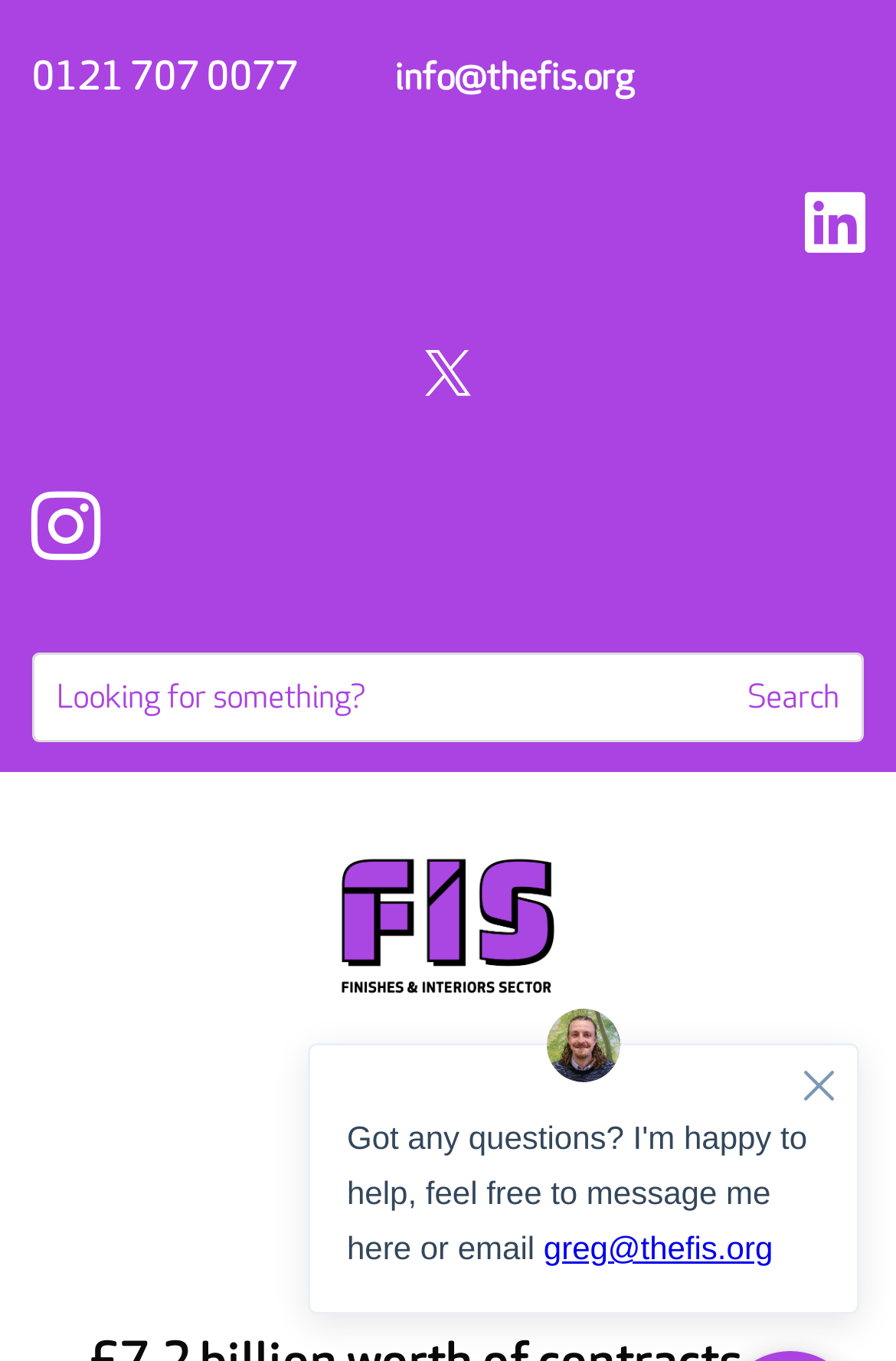Using the elements shown in the image, answer the question comprehensively: Is the search box required?

I checked the properties of the textbox element in the search box. The 'required' property is set to 'False', which means the search box is not required.